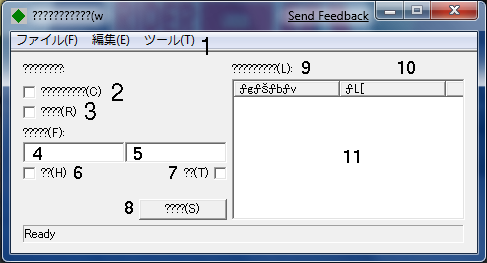What is the purpose of the controls numbered 1 through 11?
Carefully analyze the image and provide a thorough answer to the question.

The controls numbered 1 through 11 are buttons and text areas that allow users to input search criteria or settings. They are designed to facilitate an intuitive user experience, enabling users to navigate the program efficiently for generating unique tripcodes.